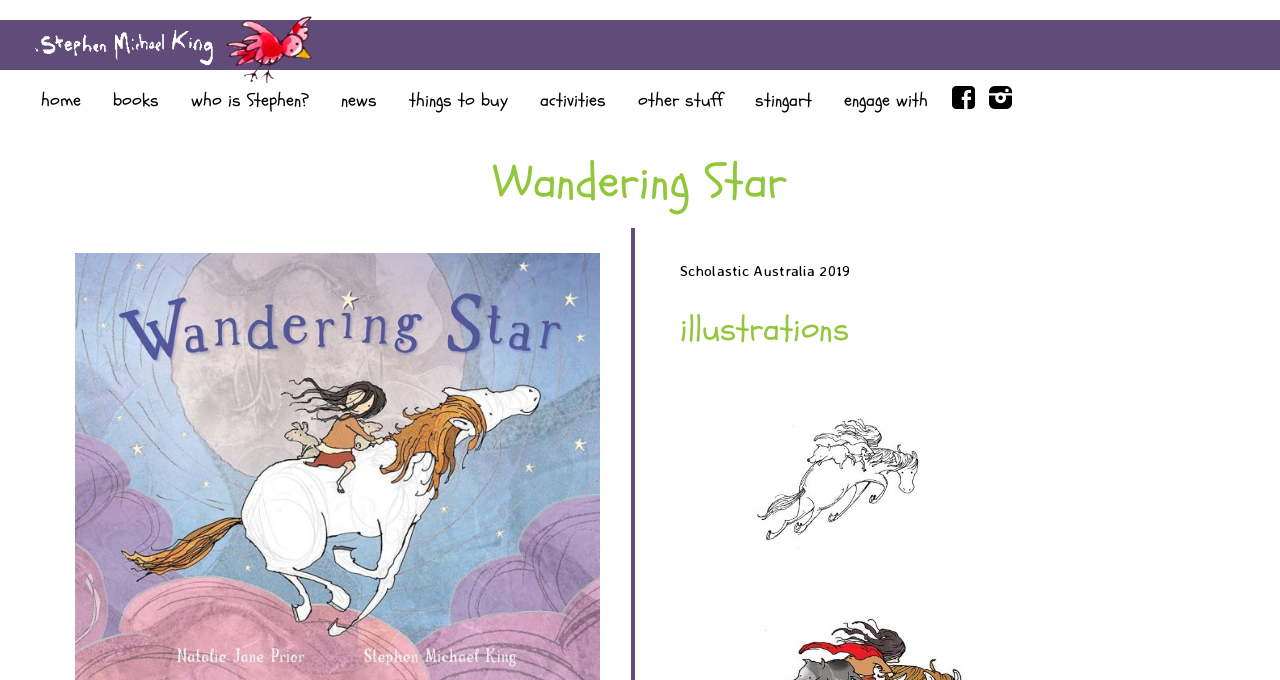Generate a thorough caption detailing the webpage content.

This webpage is about Stephen Michael King, an illustrator, and is titled "Wandering Star - Stephen Michael King". At the top left, there is a small image and a link. Below this, there is a horizontal navigation menu with 9 links: "home", "books", "who is Stephen?", "news", "things to buy", "activities", "other stuff", "stingart", and "engage with". These links are evenly spaced and take up most of the top section of the page.

On the left side, there is a large heading "Wandering Star" that spans almost the entire width of the page. Below this, there is a smaller heading "illustrations" and a figure with a link. The figure takes up a significant portion of the page, and the link is positioned within it.

At the bottom of the page, there are two social media links, "facebook" and "instagram", positioned side by side. Above these, there is a static text "Scholastic Australia 2019", which appears to be a copyright or publication notice.

The webpage also has a brief description of the author's background, mentioning classic English children's literature such as Little Tim, Winnie the Pooh, The Wind in the Willows, and The Wolves of Willoughby Chase.